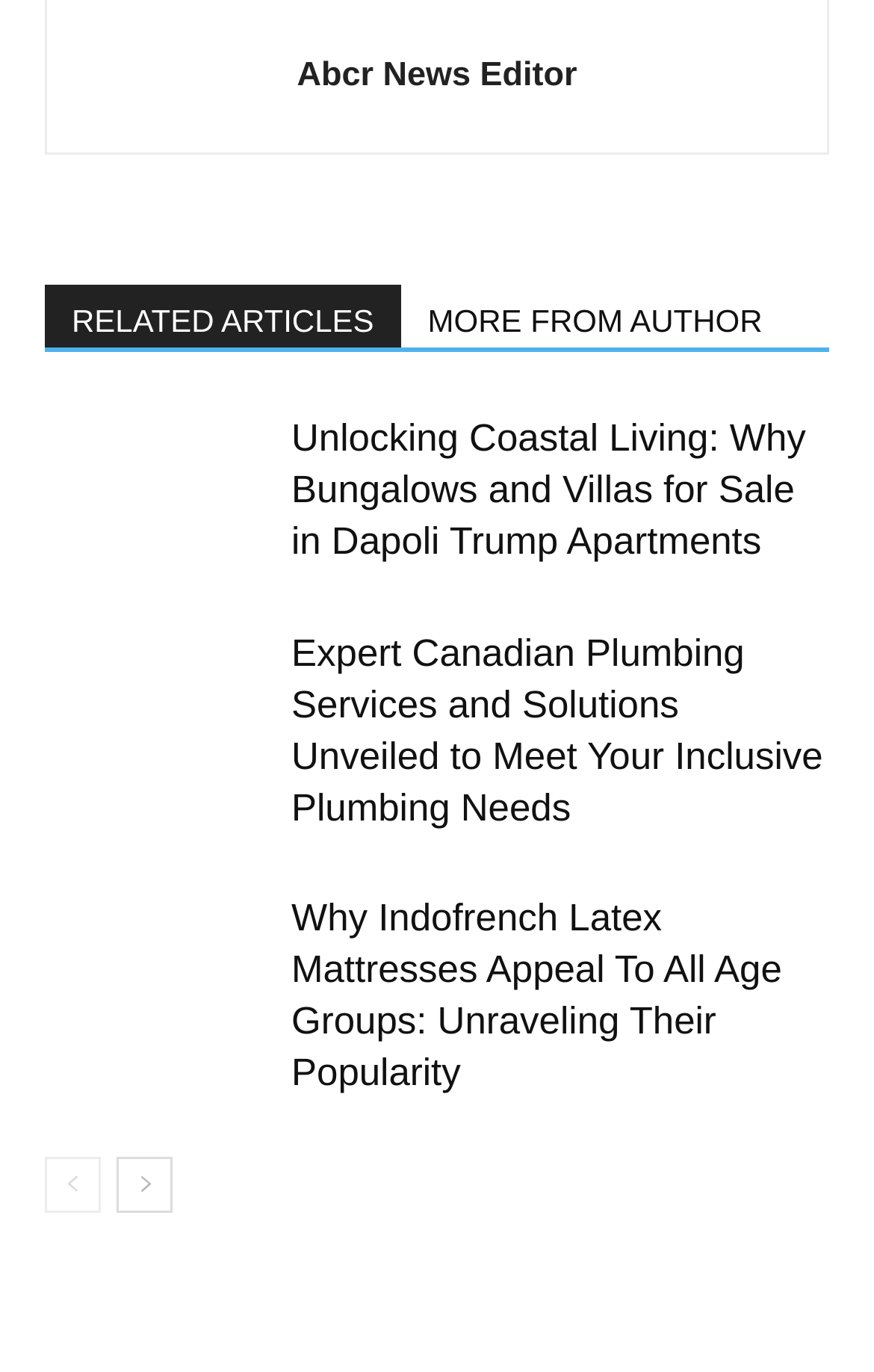Can you provide the bounding box coordinates for the element that should be clicked to implement the instruction: "view related articles"?

[0.051, 0.207, 0.459, 0.253]